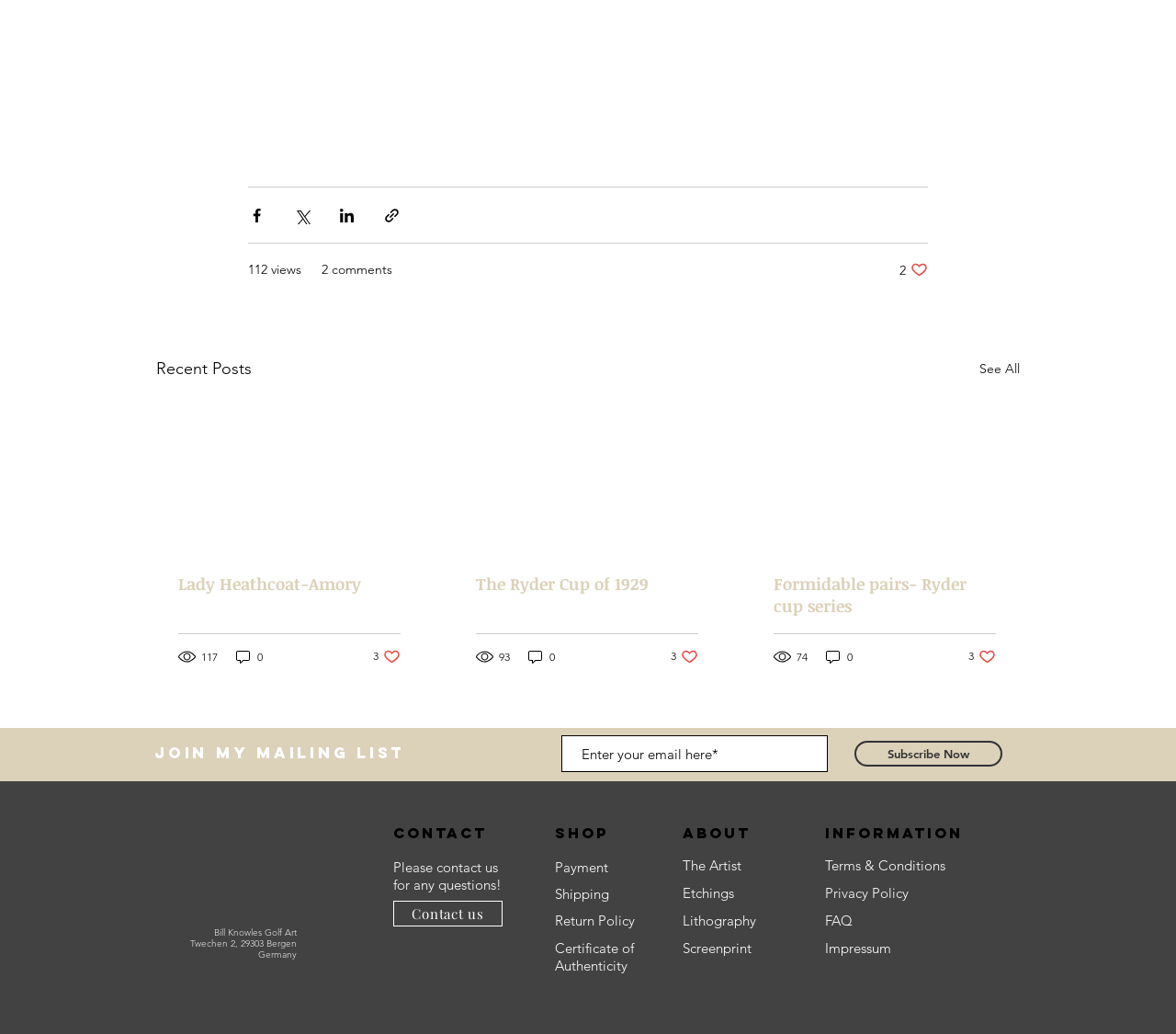Please identify the bounding box coordinates of the element's region that I should click in order to complete the following instruction: "Click the 'Home' link". The bounding box coordinates consist of four float numbers between 0 and 1, i.e., [left, top, right, bottom].

None